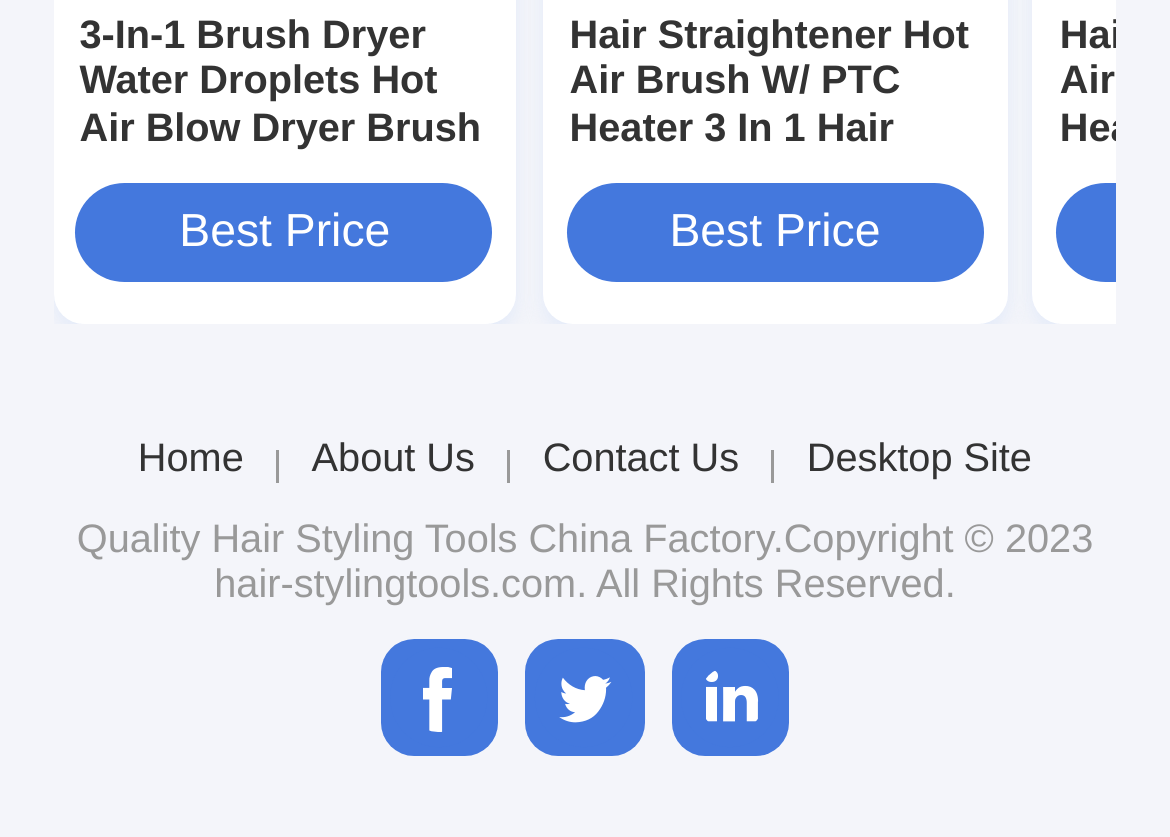Using the information in the image, give a detailed answer to the following question: What is the copyright year of the website?

I found a static text at the bottom of the webpage, which is 'China Factory.Copyright © 2023 hair-stylingtools.com. All Rights Reserved.'. The copyright year is mentioned as 2023.